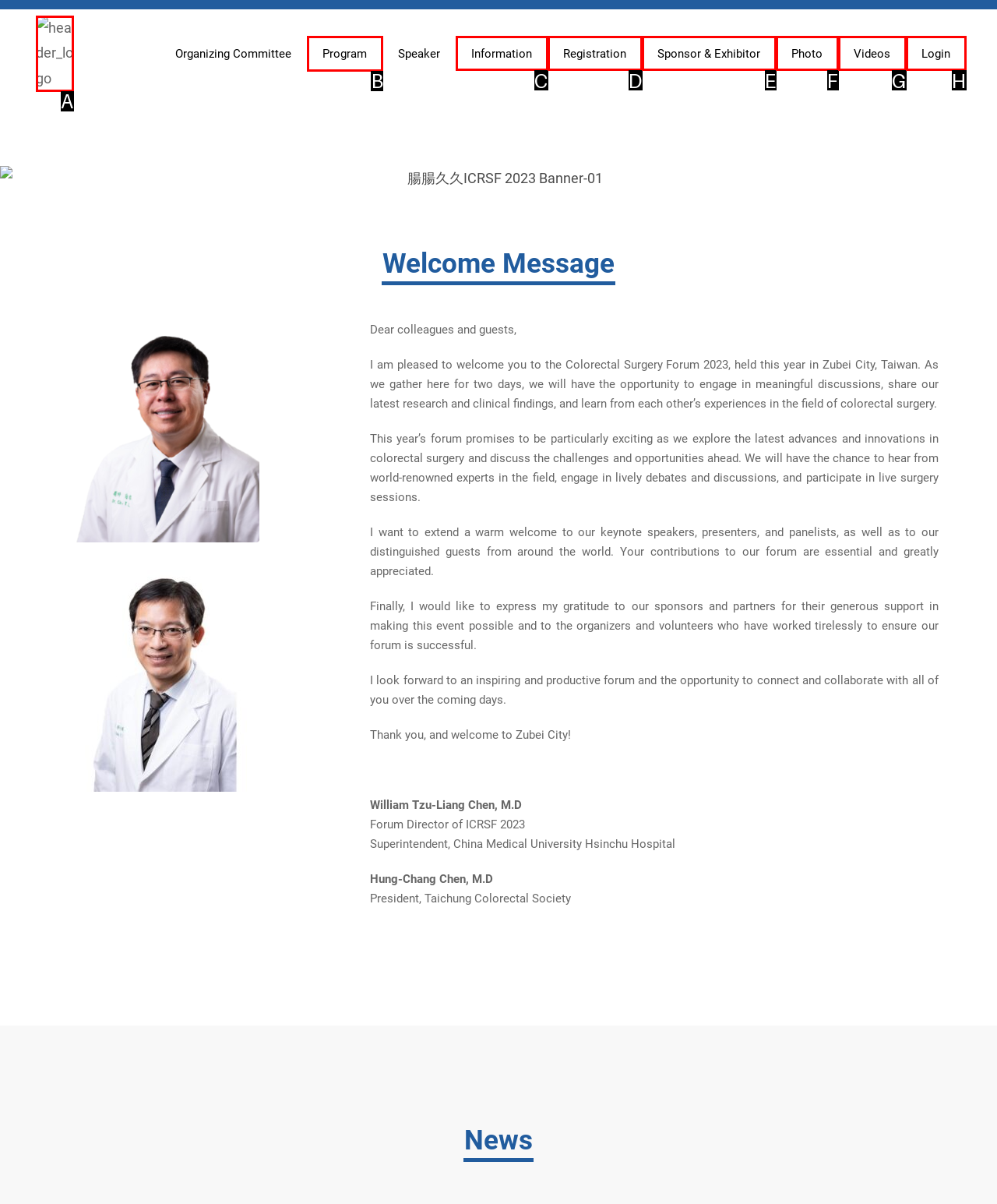To complete the task: View the Program, which option should I click? Answer with the appropriate letter from the provided choices.

B